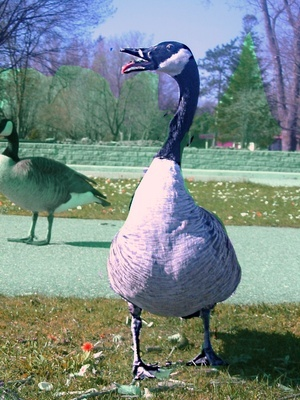How many geese are visible in the image?
Examine the screenshot and reply with a single word or phrase.

Two